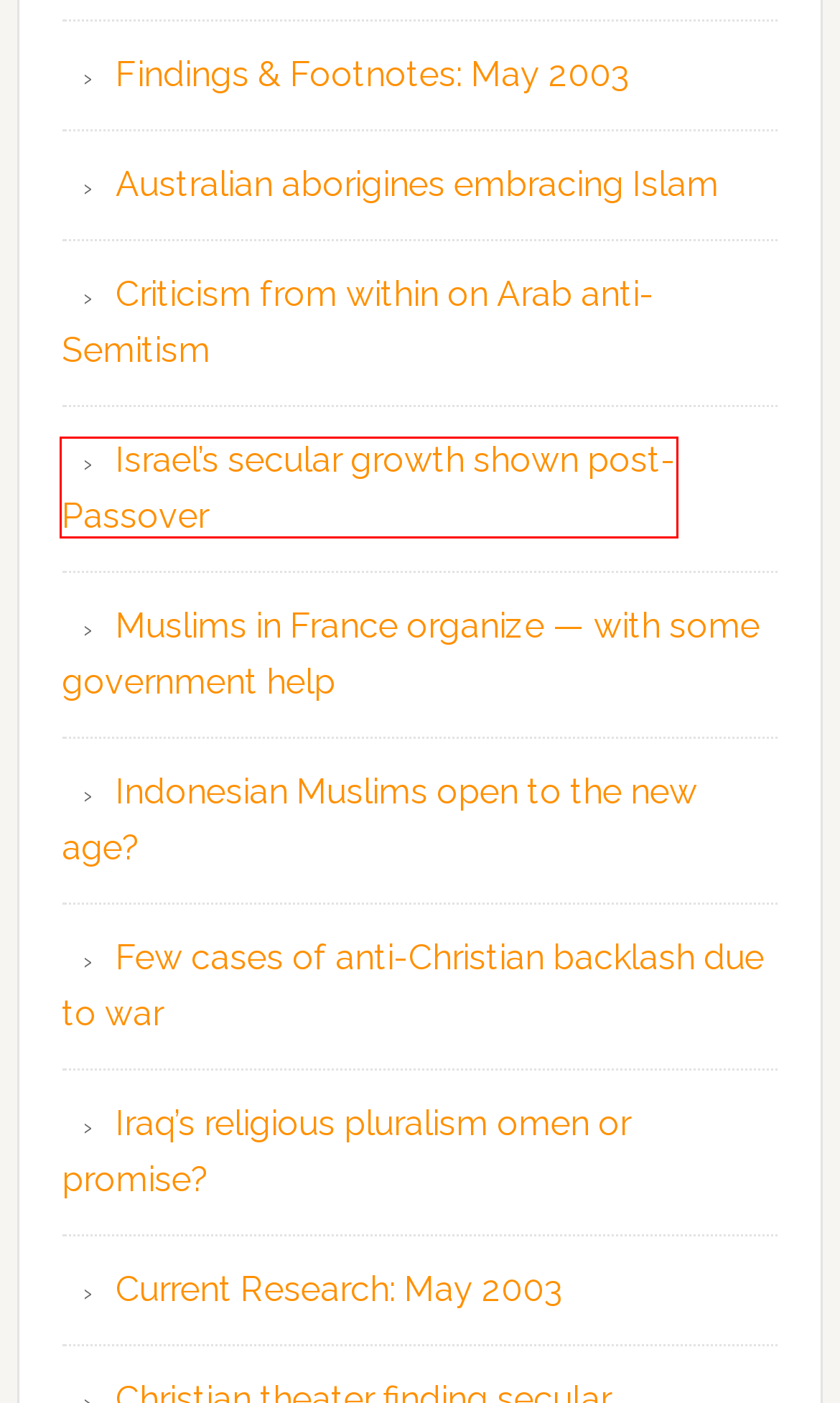You are given a screenshot of a webpage with a red rectangle bounding box around an element. Choose the best webpage description that matches the page after clicking the element in the bounding box. Here are the candidates:
A. Australian aborigines embracing Islam - Religion Watch Archives
B. May 2003 - Religion Watch Archives
C. Indonesian Muslims open to the new age? - Religion Watch Archives
D. Few cases of anti-Christian backlash due to war - Religion Watch Archives
E. Iraq's religious pluralism omen or promise? - Religion Watch Archives
F. Muslims in France organize — with some government help - Religion Watch Archives
G. Israel's secular growth shown post-Passover - Religion Watch Archives
H. Criticism from within on Arab anti-Semitism - Religion Watch Archives

G